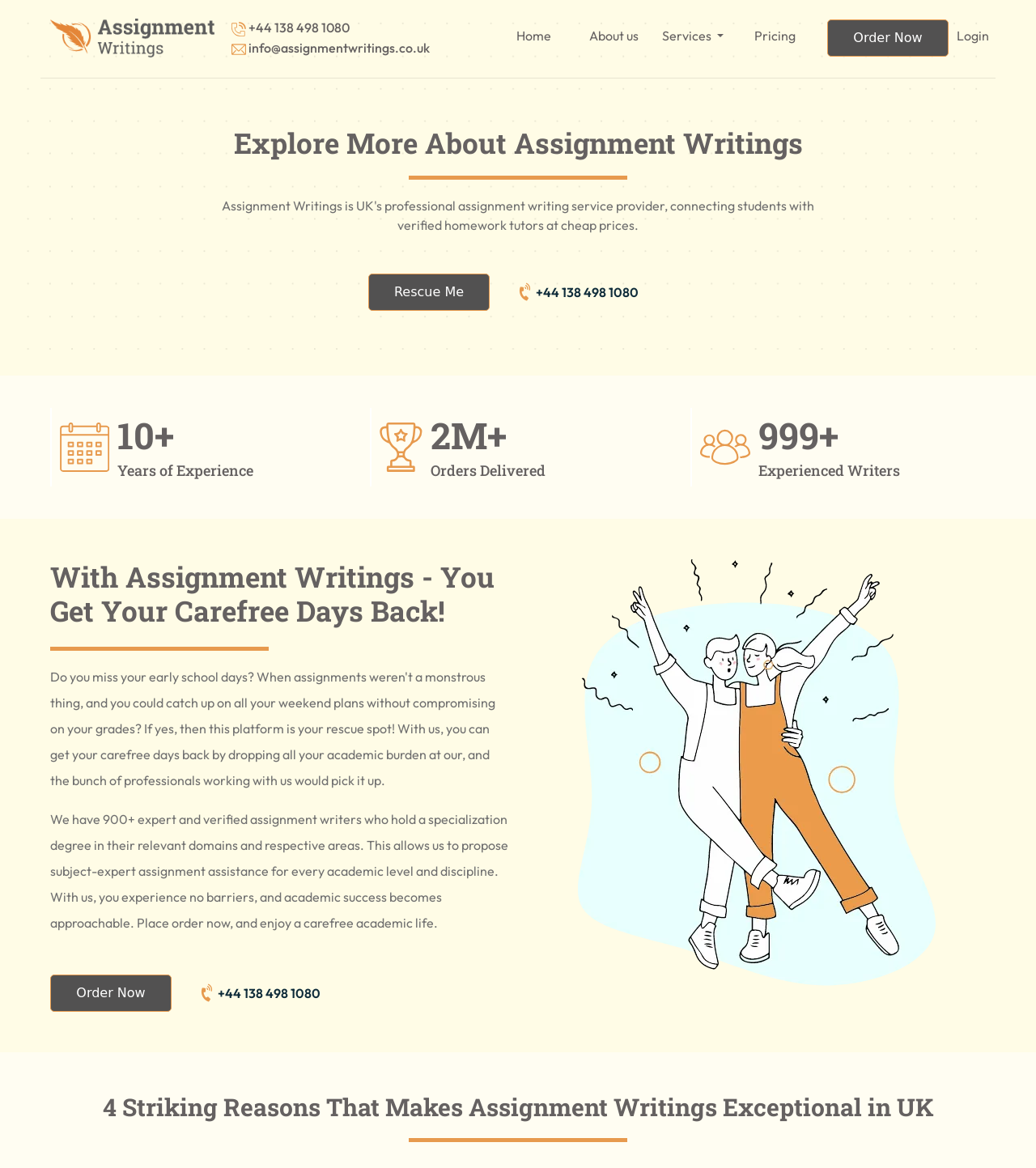Extract the bounding box coordinates of the UI element described by: "Rescue Me". The coordinates should include four float numbers ranging from 0 to 1, e.g., [left, top, right, bottom].

[0.355, 0.234, 0.473, 0.266]